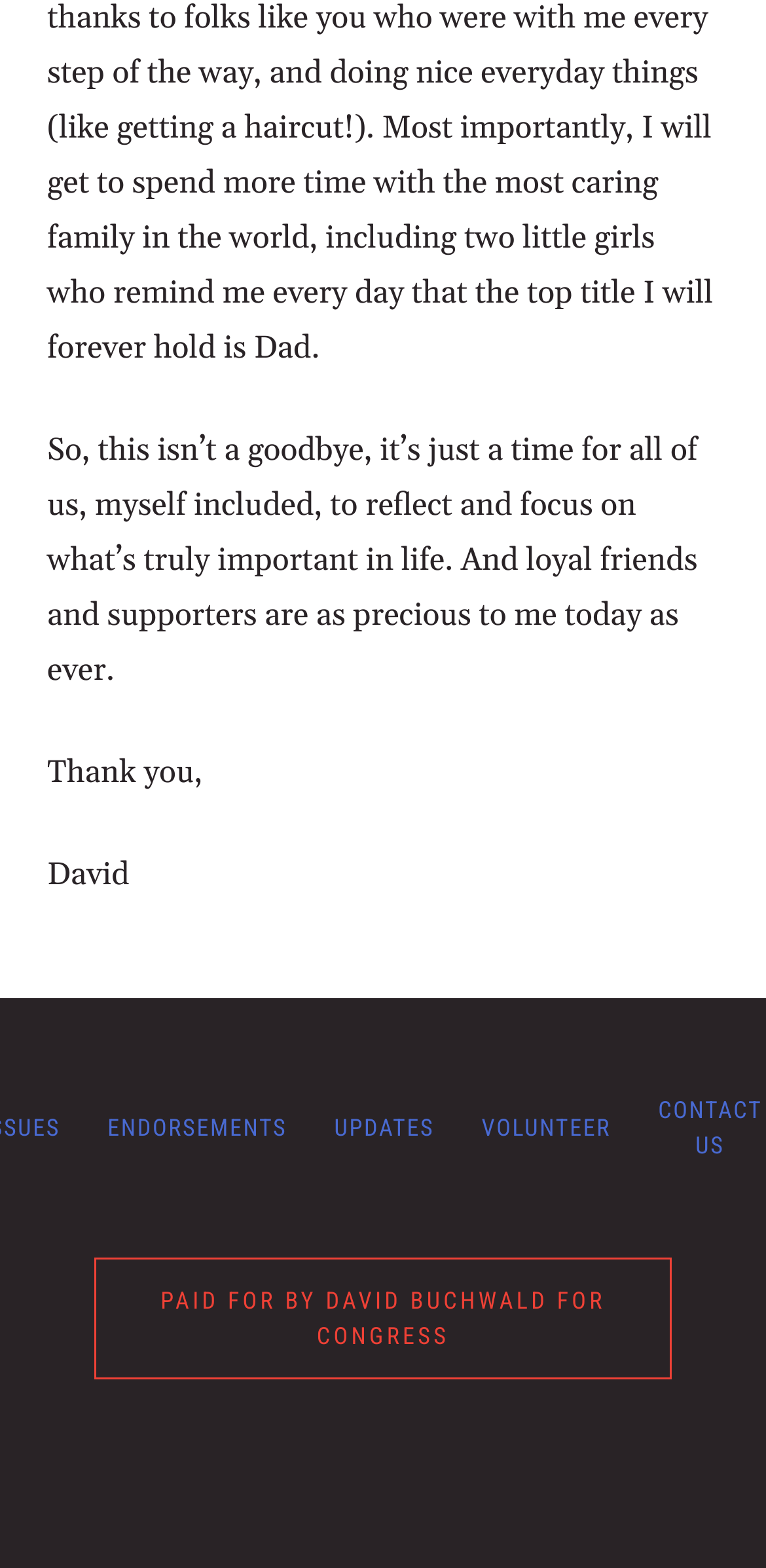How many sentences are in the main message?
Based on the screenshot, give a detailed explanation to answer the question.

The main message consists of two sentences, as indicated by the two StaticText elements at the top of the page, one starting with 'So, this isn’t a goodbye...' and the other starting with 'Thank you,'.